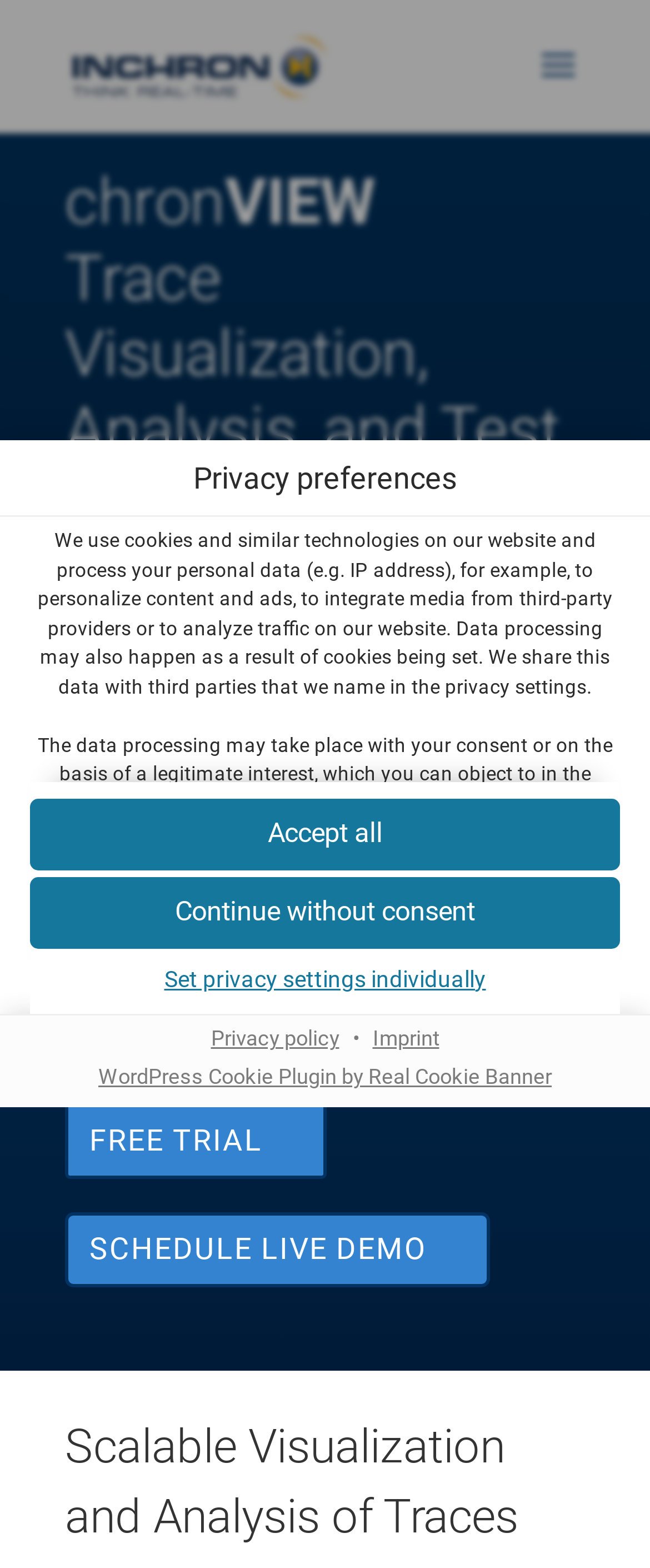Construct a thorough caption encompassing all aspects of the webpage.

The webpage is a privacy preferences dialog from chronVIEW, a product of INCHRON. The dialog is centered at the top of the page, occupying about 70% of the screen height. 

At the top of the dialog, there is a heading "Privacy preferences" followed by a brief description of how the website uses cookies and similar technologies to personalize content, integrate media, and analyze traffic. 

Below the description, there are two sections of text. The first section explains that data processing may occur with the user's consent or based on a legitimate interest, and that users have the right to object or revoke their consent. The second section lists the services that will be loaded, including Microsoft Bookings, YouTube, Vimeo, Google reCAPTCHA, Google Ads, and LinkedIn Insight-Tag, categorized into functional and marketing groups.

Underneath the text sections, there are three buttons: "Accept all", "Continue without consent", and "Set privacy settings individually". These buttons are aligned horizontally and take up about 90% of the dialog's width.

At the bottom of the dialog, there are three links: "Privacy policy", "Imprint", and "WordPress Cookie Plugin by Real Cookie Banner", along with a bullet point separator.